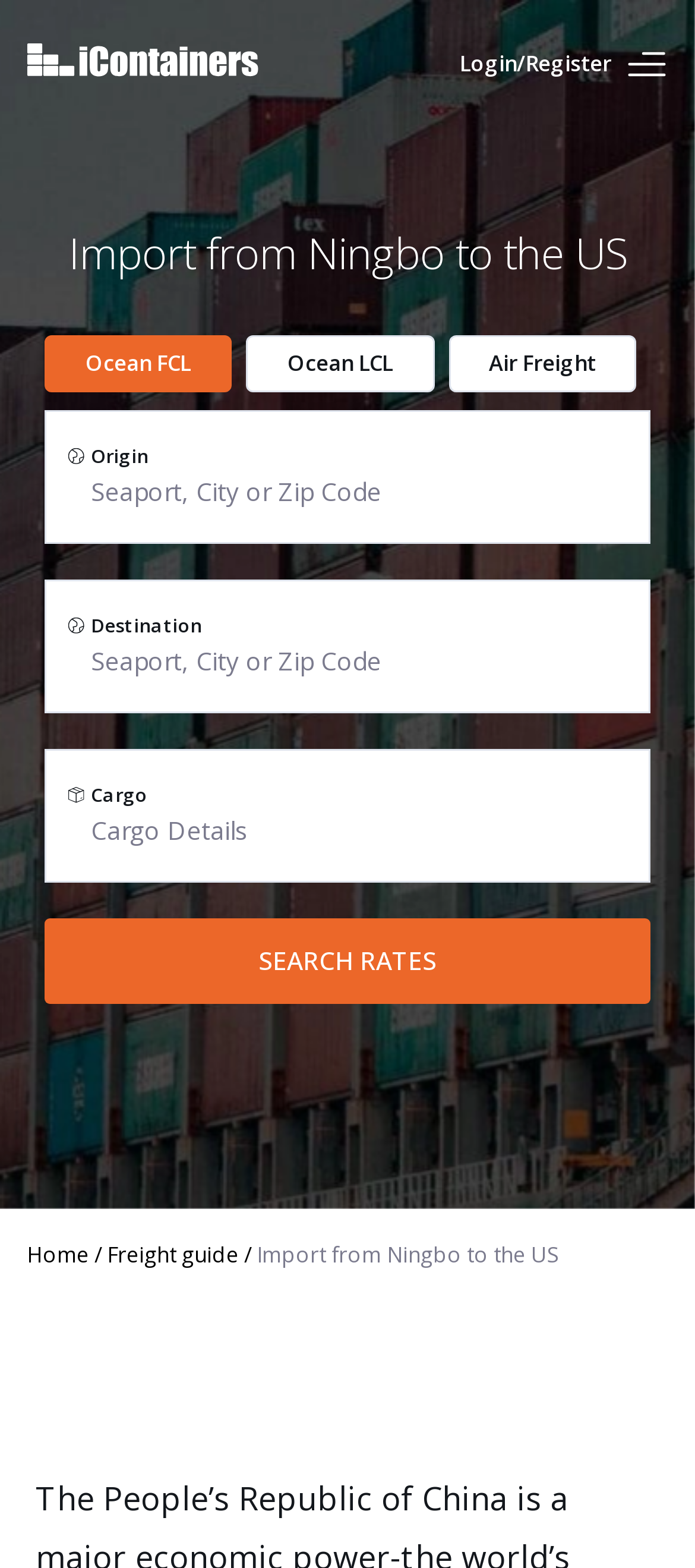Locate the bounding box of the user interface element based on this description: "Ocean FCLOcean LCLAir Freight".

[0.038, 0.214, 0.962, 0.25]